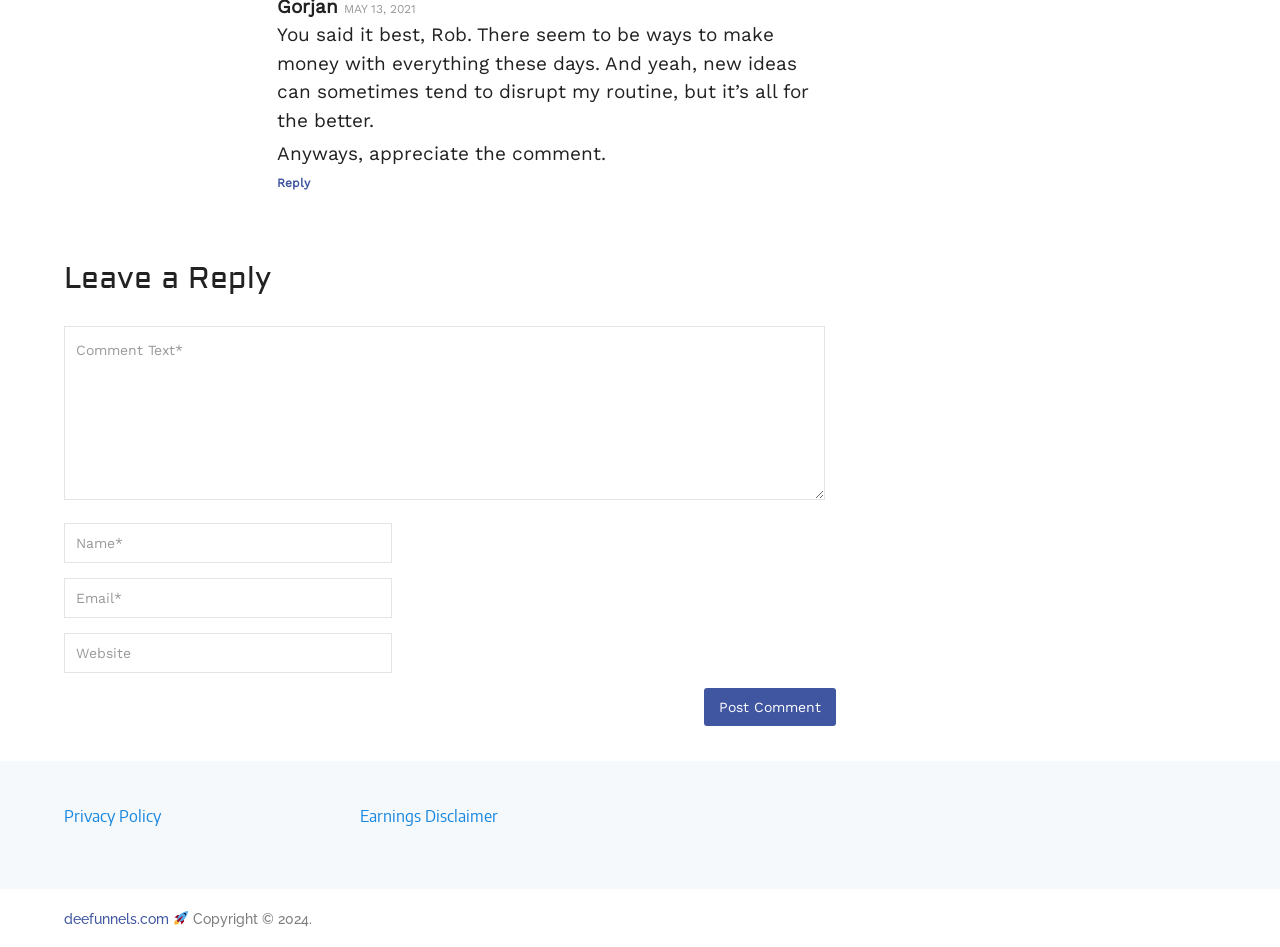Determine the bounding box coordinates for the clickable element to execute this instruction: "Go to deefunnels.com". Provide the coordinates as four float numbers between 0 and 1, i.e., [left, top, right, bottom].

[0.05, 0.962, 0.148, 0.979]